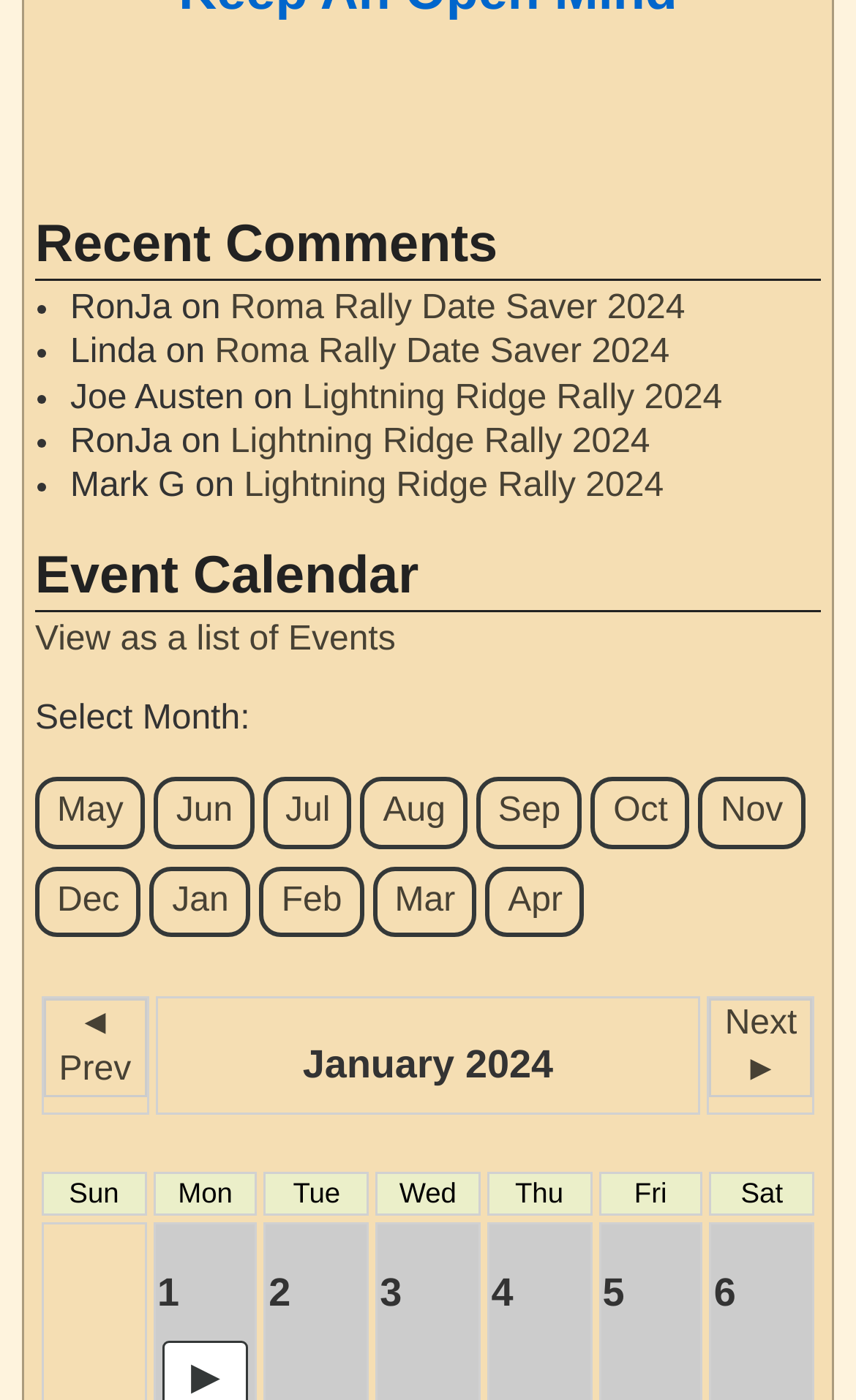Show the bounding box coordinates for the element that needs to be clicked to execute the following instruction: "Go to Roma Rally Date Saver 2024". Provide the coordinates in the form of four float numbers between 0 and 1, i.e., [left, top, right, bottom].

[0.269, 0.206, 0.8, 0.233]